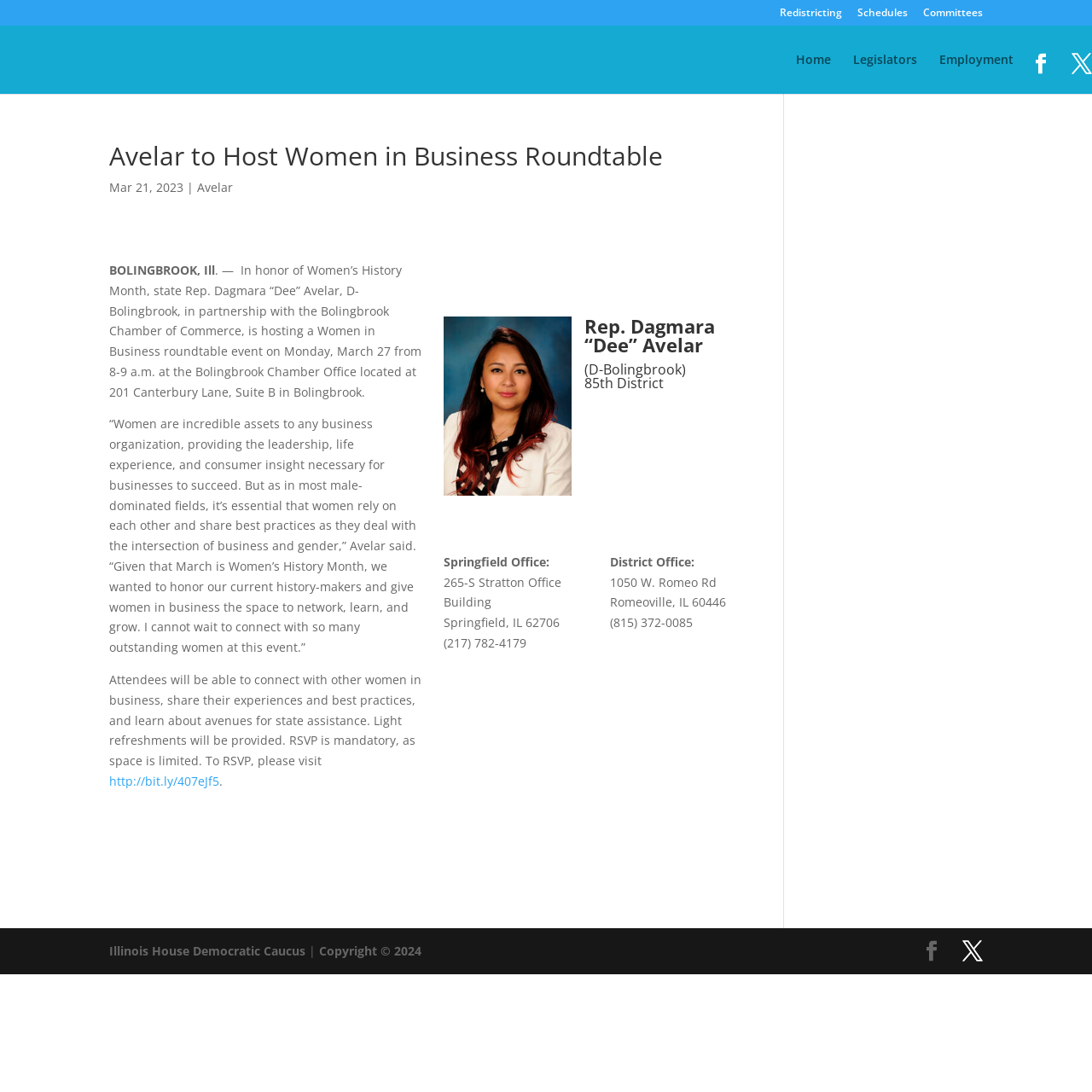Find and specify the bounding box coordinates that correspond to the clickable region for the instruction: "Click on the 'Illinois House Democratic Caucus' link".

[0.1, 0.863, 0.28, 0.878]